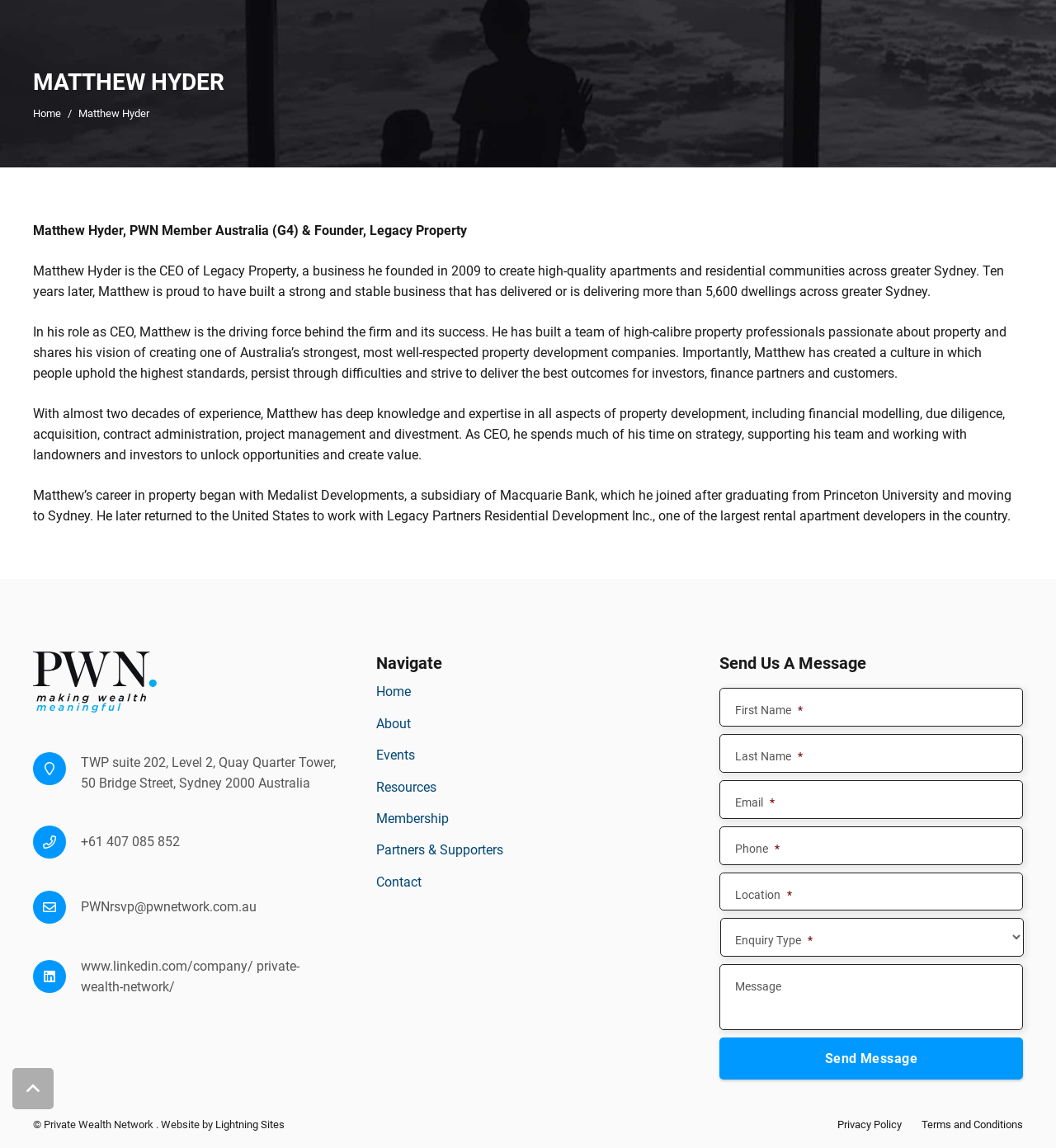What is the name of the company that developed the website?
Using the image, provide a detailed and thorough answer to the question.

The webpage mentions 'Website by Lightning Sites' at the bottom, indicating that Lightning Sites is the company that developed the website.